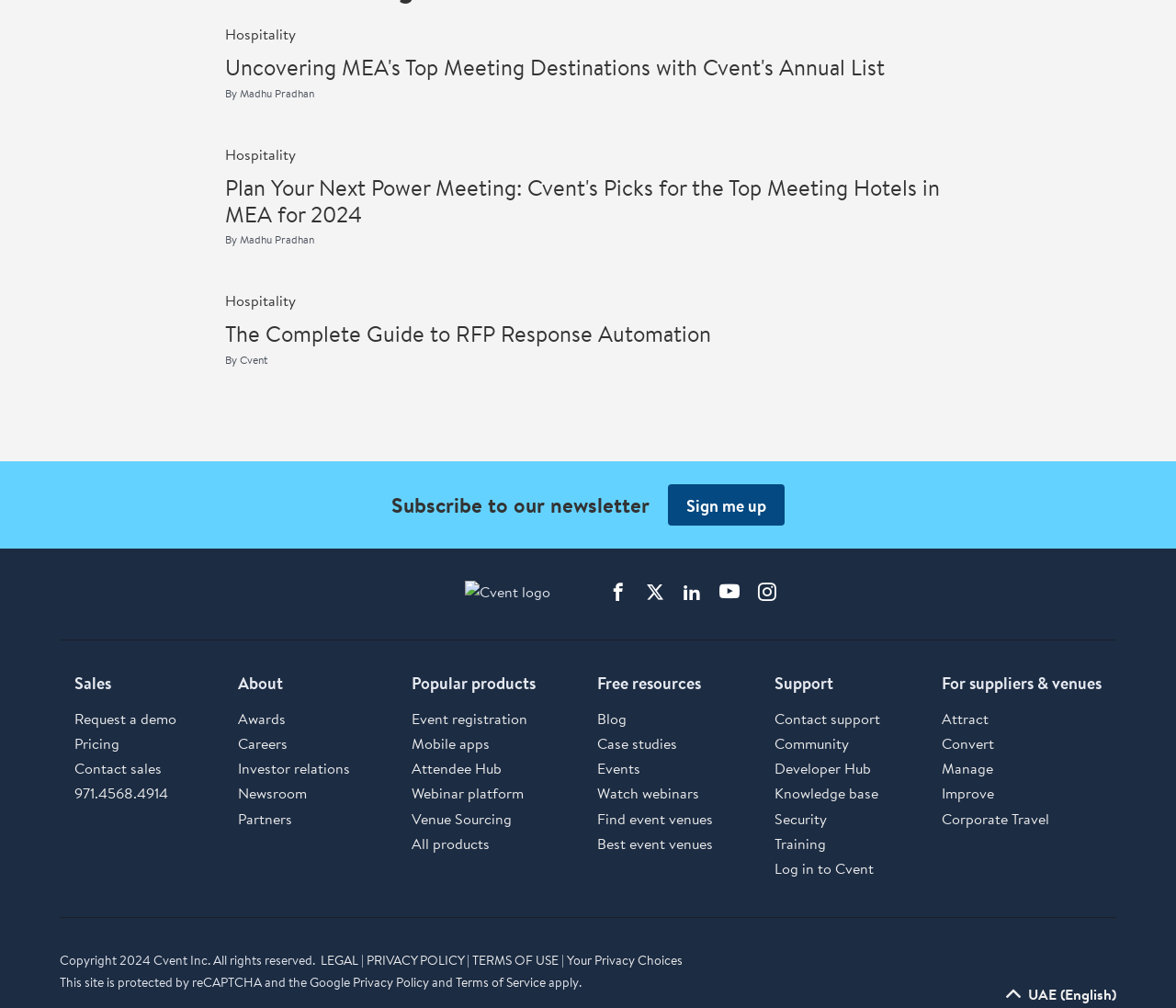What is the topic of the first article?
Provide a detailed and extensive answer to the question.

The first article's heading is 'Uncovering MEA's Top Meeting Destinations with Cvent's Annual List', and it is categorized under 'Hospitality'.